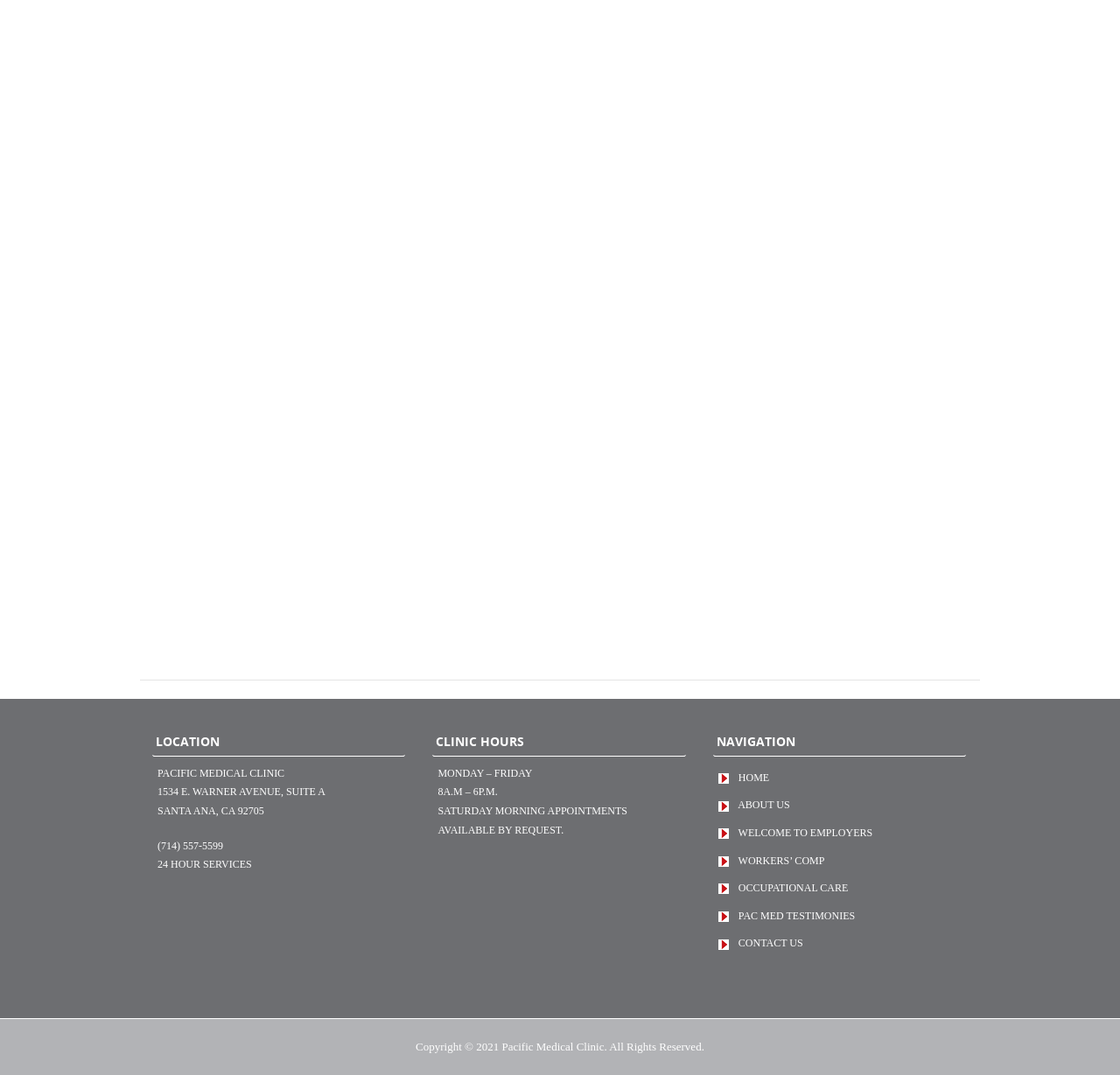What is the name of the medical clinic?
Using the information from the image, answer the question thoroughly.

The name of the medical clinic is mentioned in the StaticText element with ID 442, which is 'Pacific Medical Clinic', conveniently located in Santa Ana, is a quality provider of Occupational Medicine.